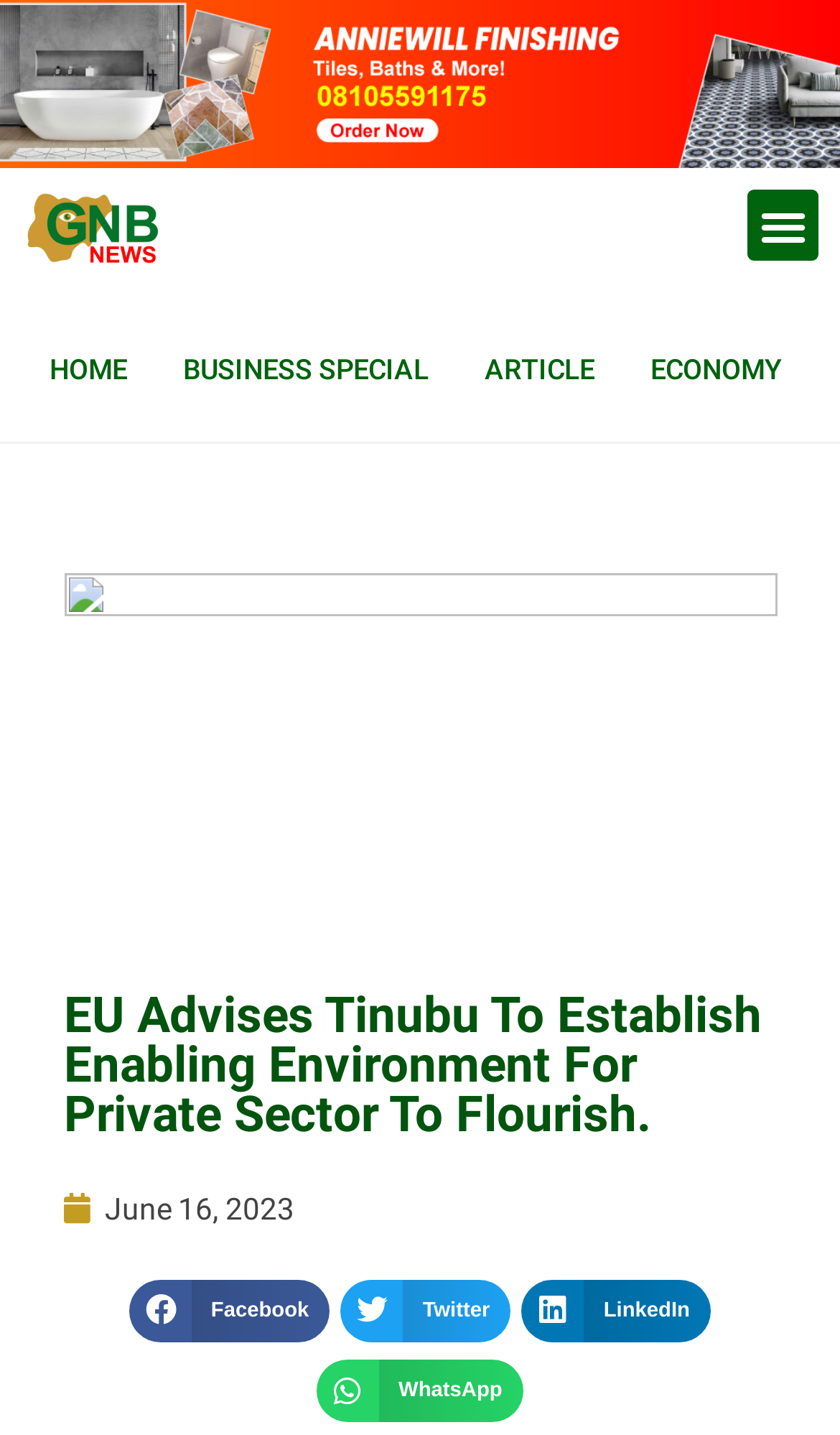Locate the bounding box coordinates for the element described below: "Article". The coordinates must be four float values between 0 and 1, formatted as [left, top, right, bottom].

[0.544, 0.224, 0.741, 0.293]